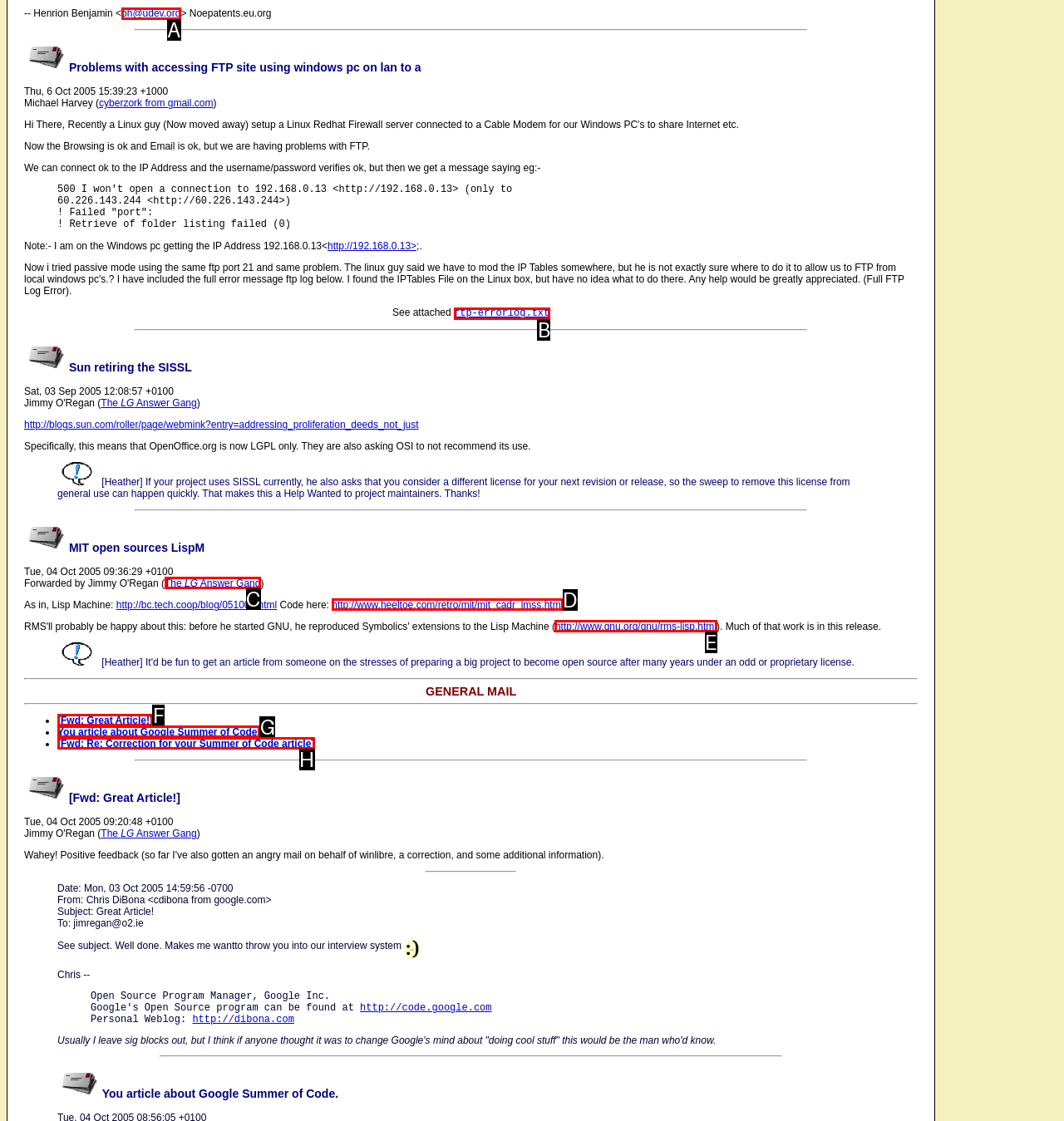Tell me which letter I should select to achieve the following goal: View the attached file ftp-errorlog.txt
Answer with the corresponding letter from the provided options directly.

B